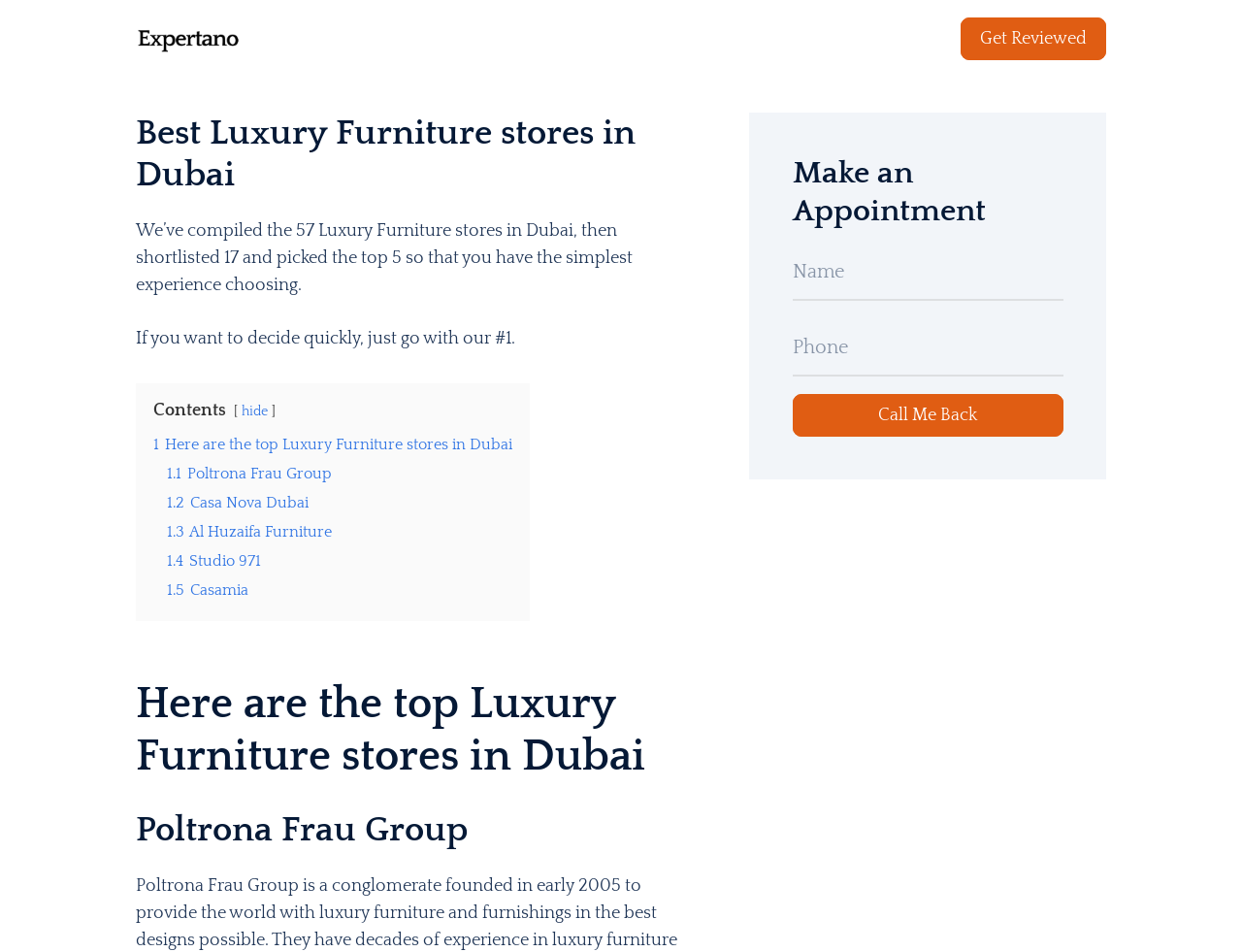Find the bounding box coordinates for the area that must be clicked to perform this action: "Click on the 'hide' link".

[0.195, 0.424, 0.216, 0.44]